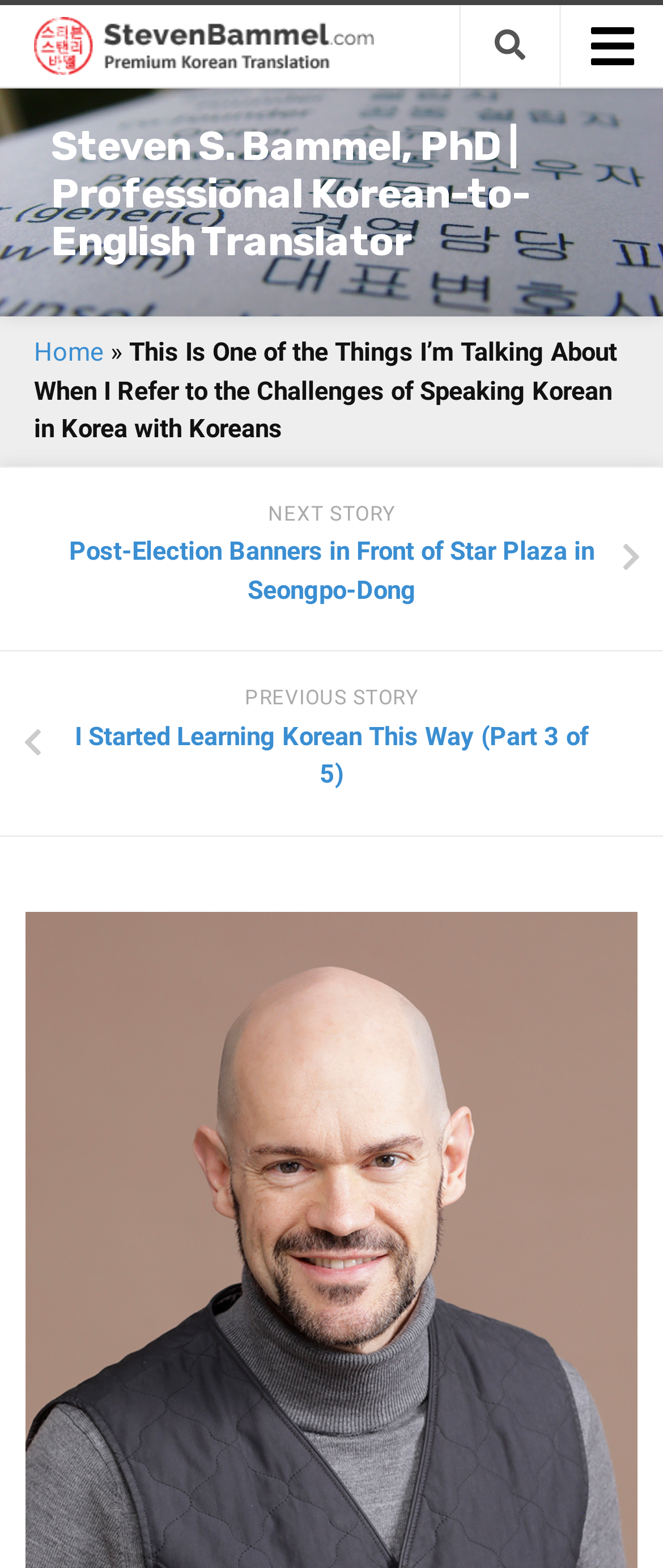Give a one-word or short phrase answer to the question: 
What is the profession of Steven S. Bammel?

Professional Korean-to-English Translator